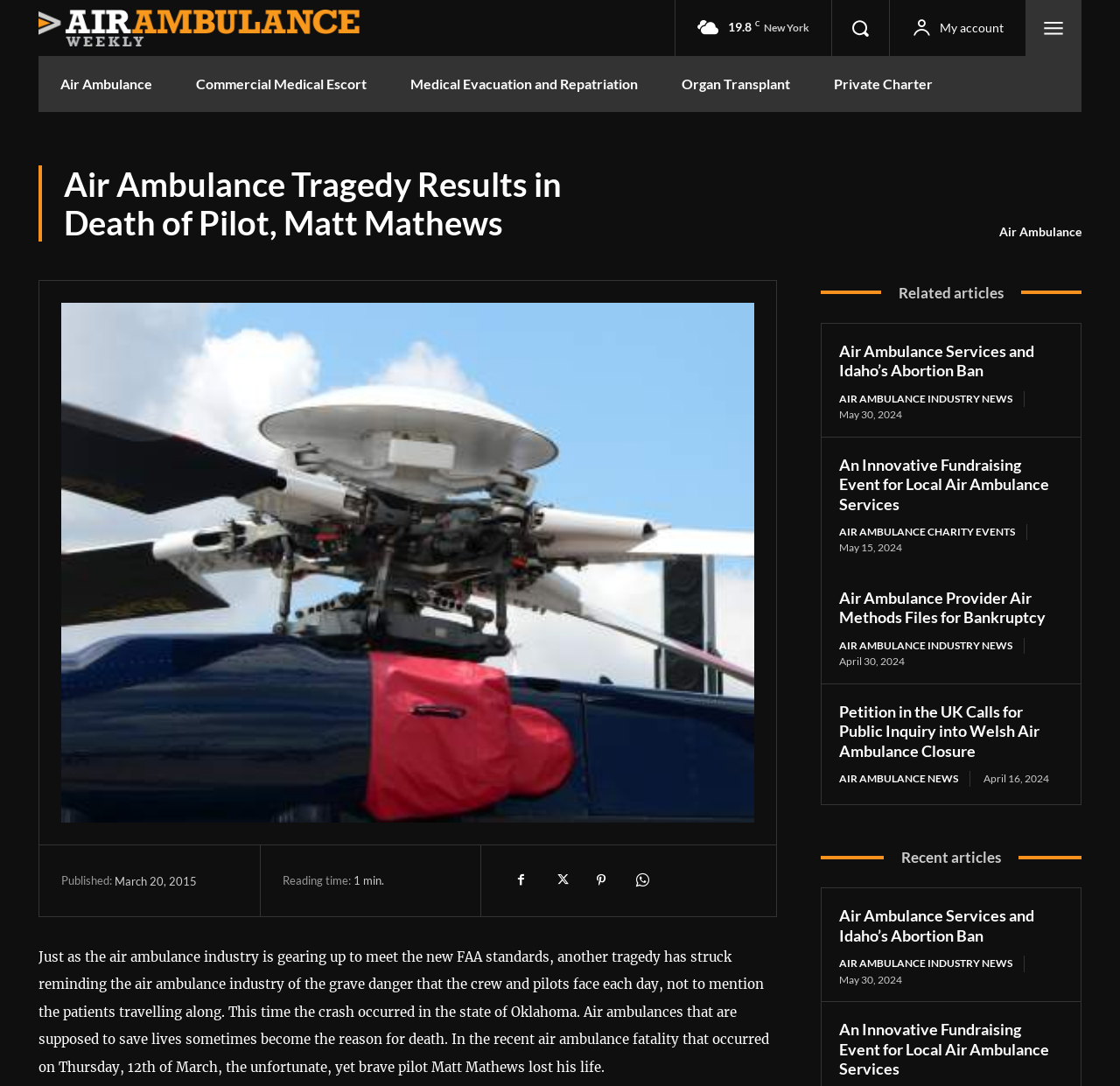What is the reading time of the article?
Using the image, give a concise answer in the form of a single word or short phrase.

min